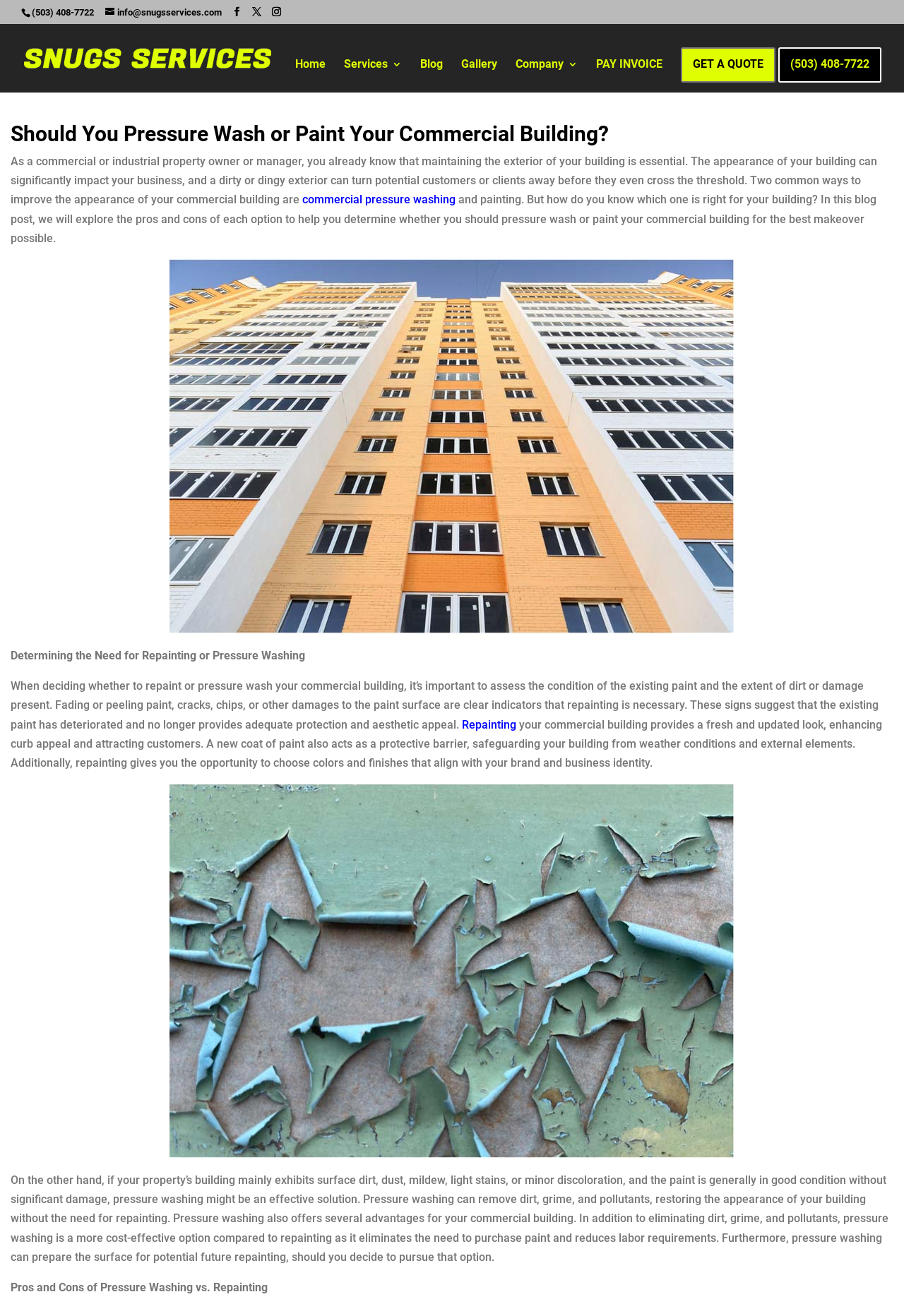Given the element description (503) 408-7722, predict the bounding box coordinates for the UI element in the webpage screenshot. The format should be (top-left x, top-left y, bottom-right x, bottom-right y), and the values should be between 0 and 1.

[0.874, 0.045, 0.962, 0.07]